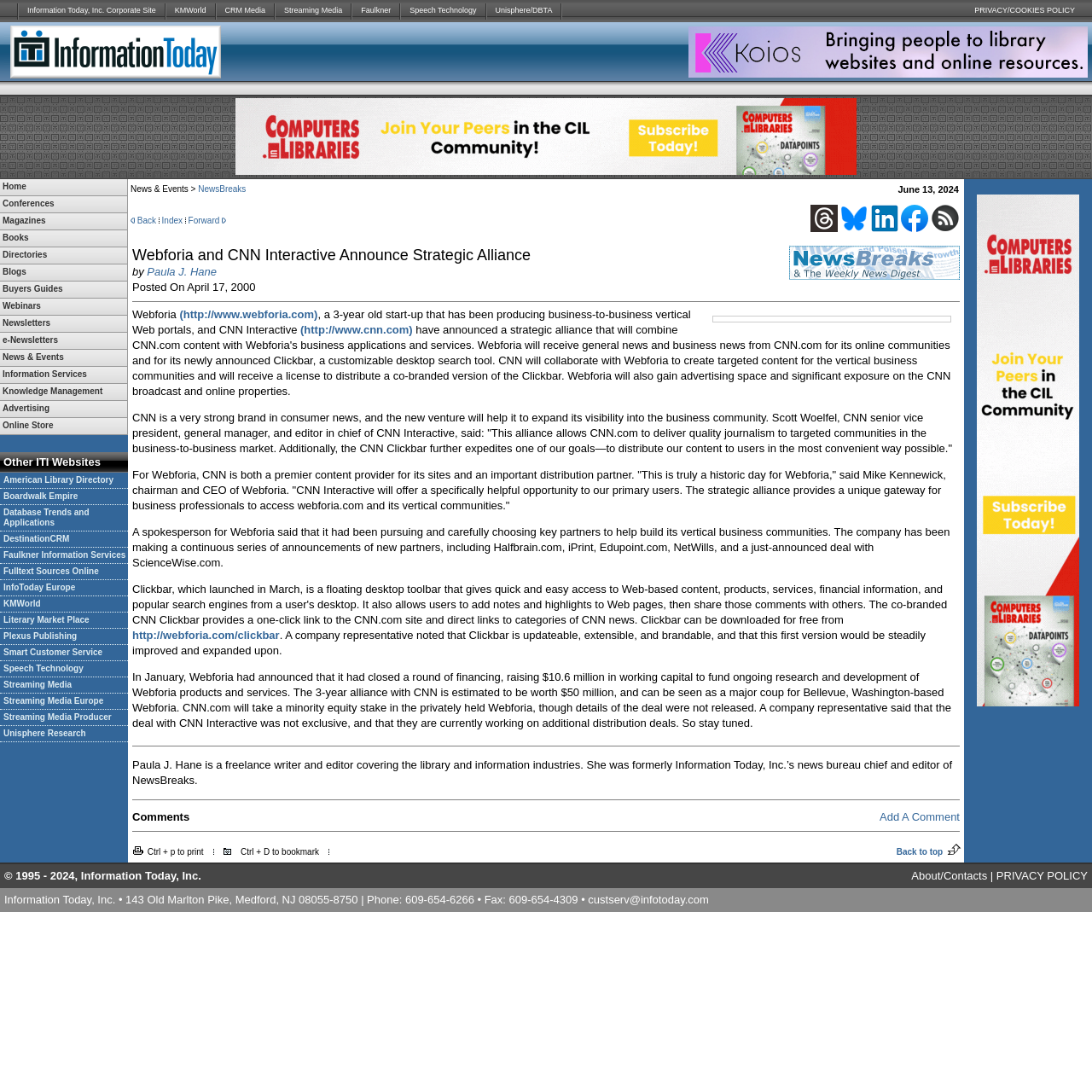Locate the bounding box coordinates of the element I should click to achieve the following instruction: "Visit Streaming Media".

[0.252, 0.0, 0.321, 0.02]